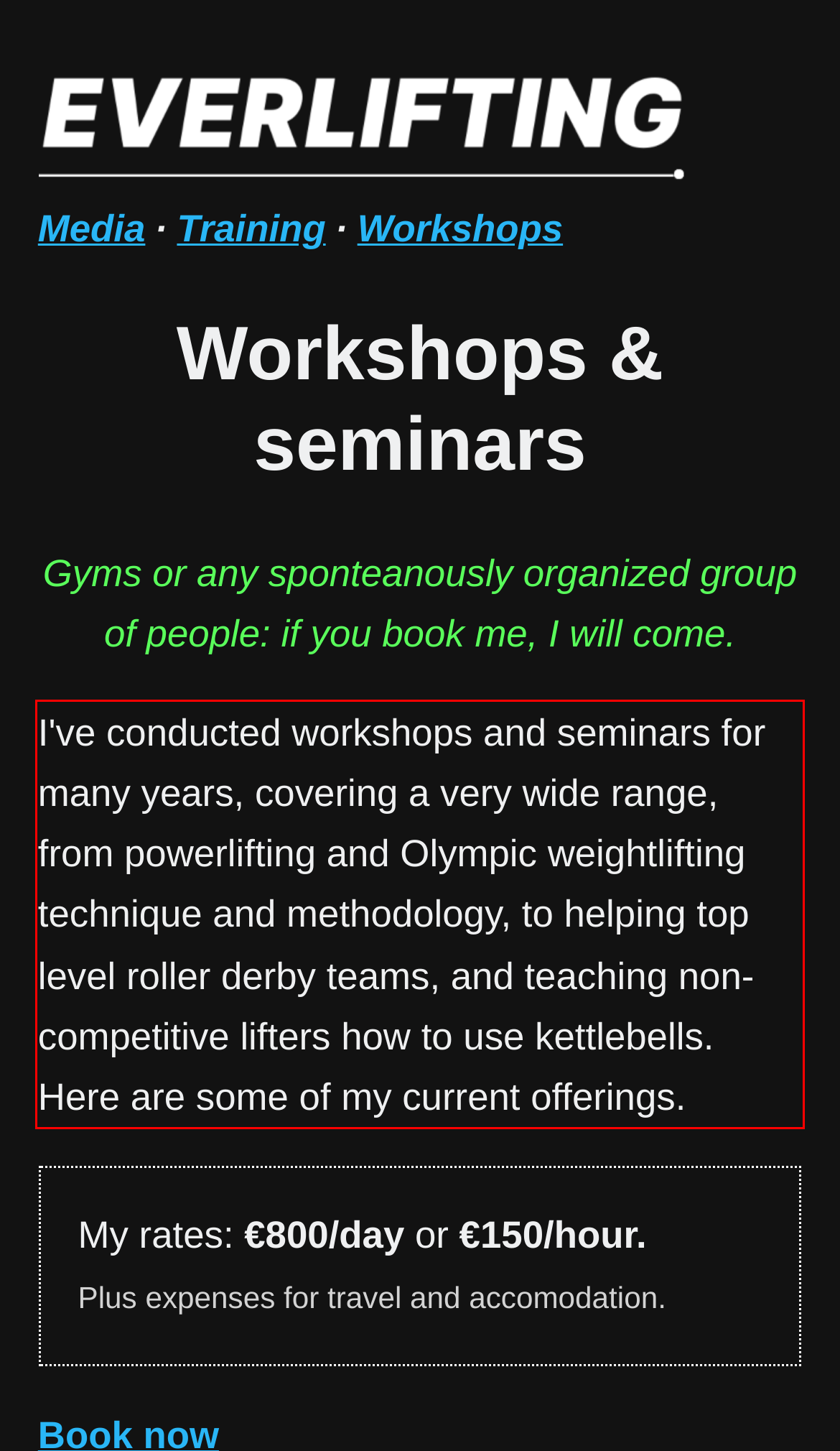You have a screenshot of a webpage with a red bounding box. Use OCR to generate the text contained within this red rectangle.

I've conducted workshops and seminars for many years, covering a very wide range, from powerlifting and Olympic weightlifting technique and methodology, to helping top level roller derby teams, and teaching non-competitive lifters how to use kettlebells. Here are some of my current offerings.